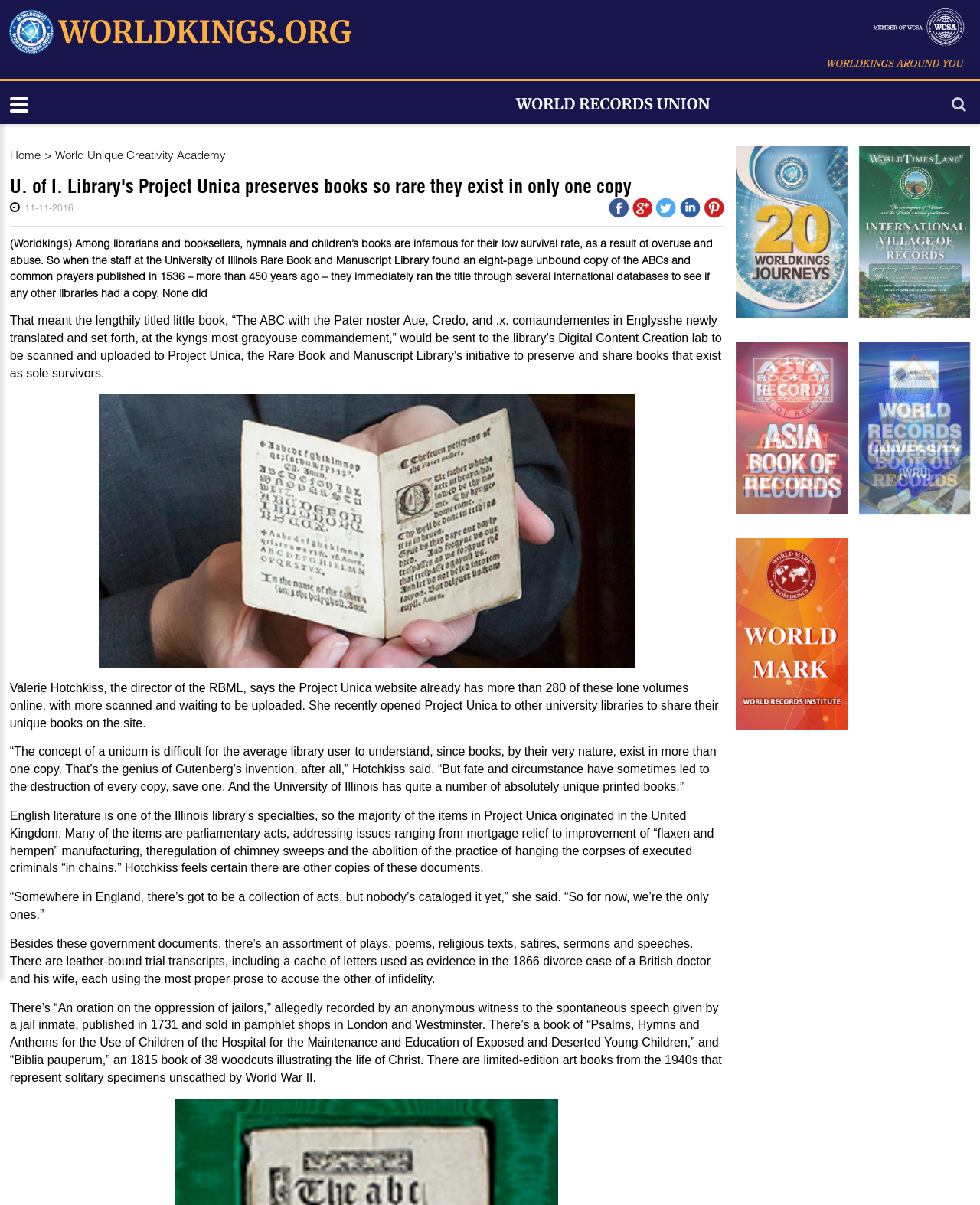Identify the coordinates of the bounding box for the element that must be clicked to accomplish the instruction: "Click the Home link".

[0.01, 0.123, 0.041, 0.134]